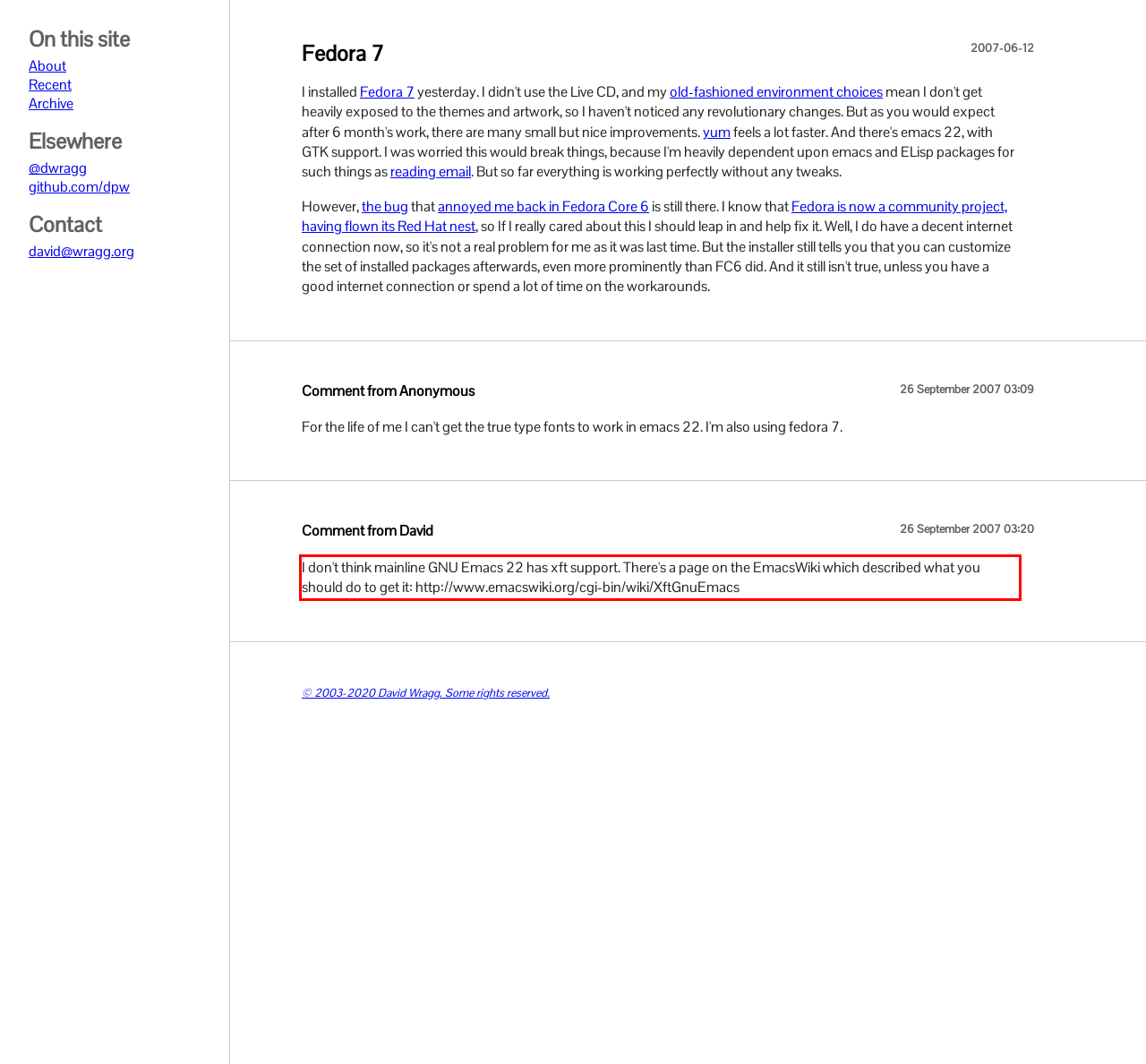Look at the webpage screenshot and recognize the text inside the red bounding box.

I don't think mainline GNU Emacs 22 has xft support. There's a page on the EmacsWiki which described what you should do to get it: http://www.emacswiki.org/cgi-bin/wiki/XftGnuEmacs